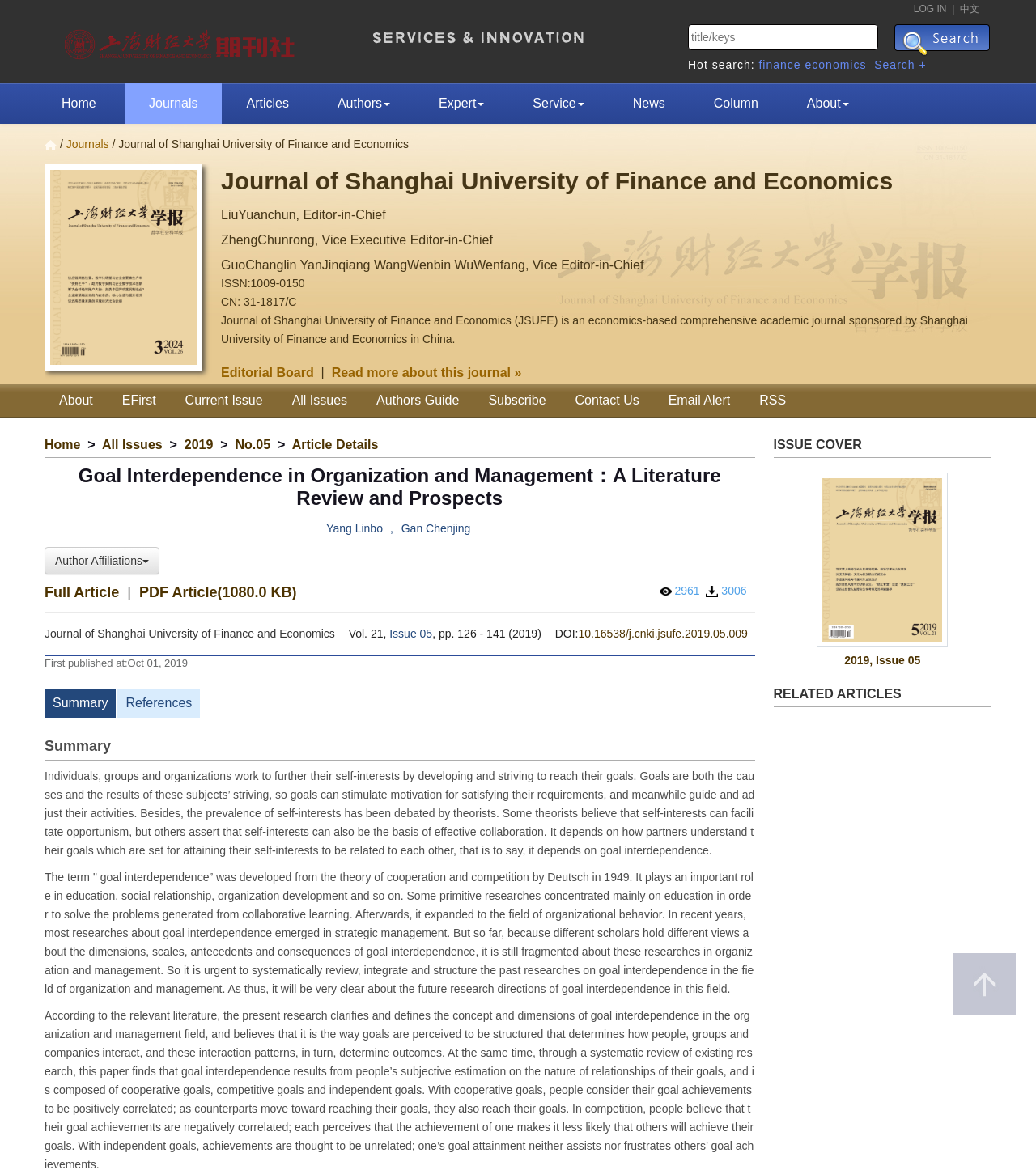What is the title of the article?
Respond to the question with a well-detailed and thorough answer.

I found the answer by looking at the title of the article, which is displayed prominently on the webpage.